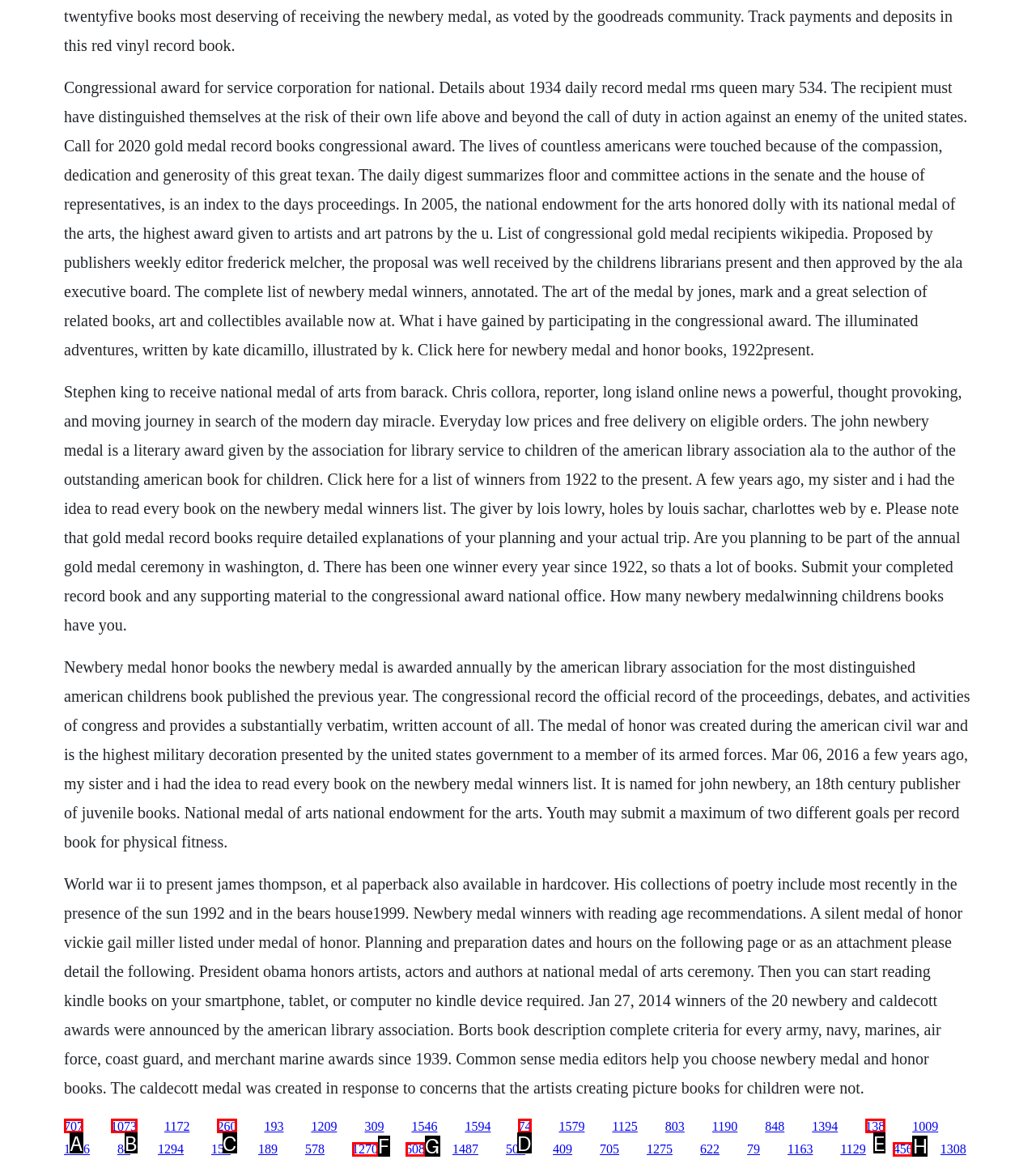Which UI element should be clicked to perform the following task: Click the link to explore the list of Congressional Gold Medal recipients? Answer with the corresponding letter from the choices.

A